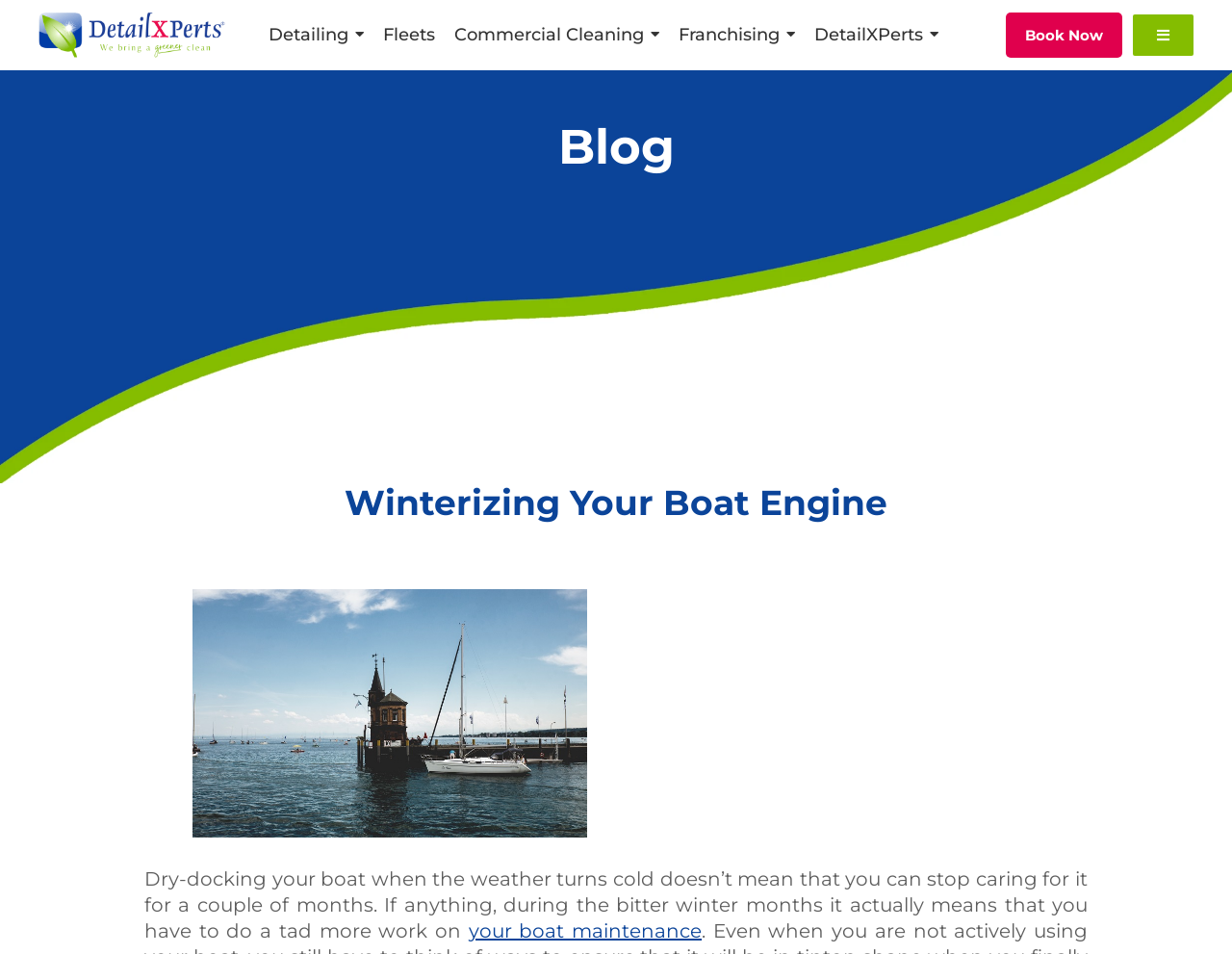Using the provided element description, identify the bounding box coordinates as (top-left x, top-left y, bottom-right x, bottom-right y). Ensure all values are between 0 and 1. Description: Commercial Cleaning

[0.369, 0.01, 0.535, 0.063]